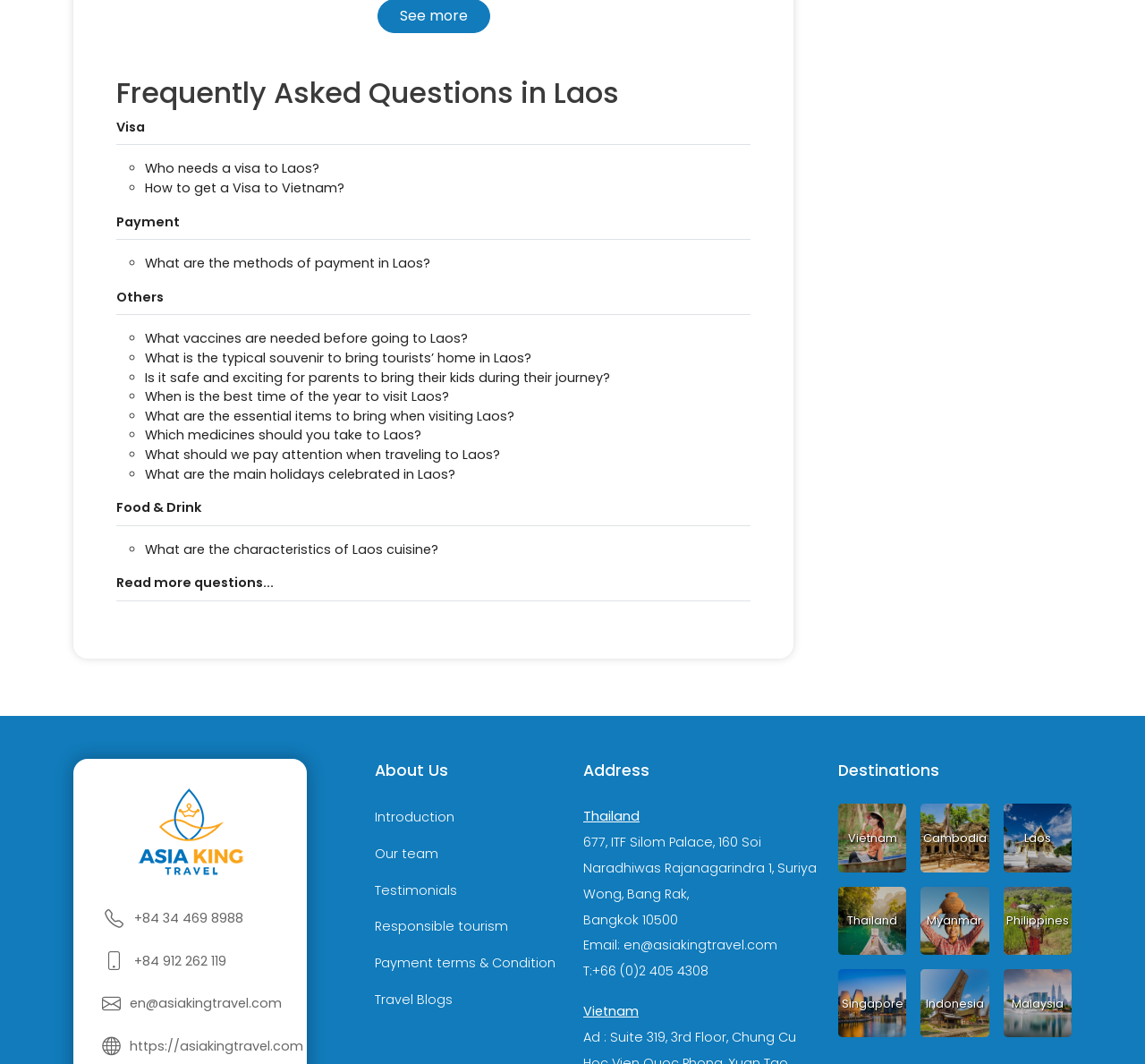Identify the bounding box coordinates for the region to click in order to carry out this instruction: "Contact Asia King Travel via phone number +84 34 469 8988". Provide the coordinates using four float numbers between 0 and 1, formatted as [left, top, right, bottom].

[0.117, 0.855, 0.212, 0.871]